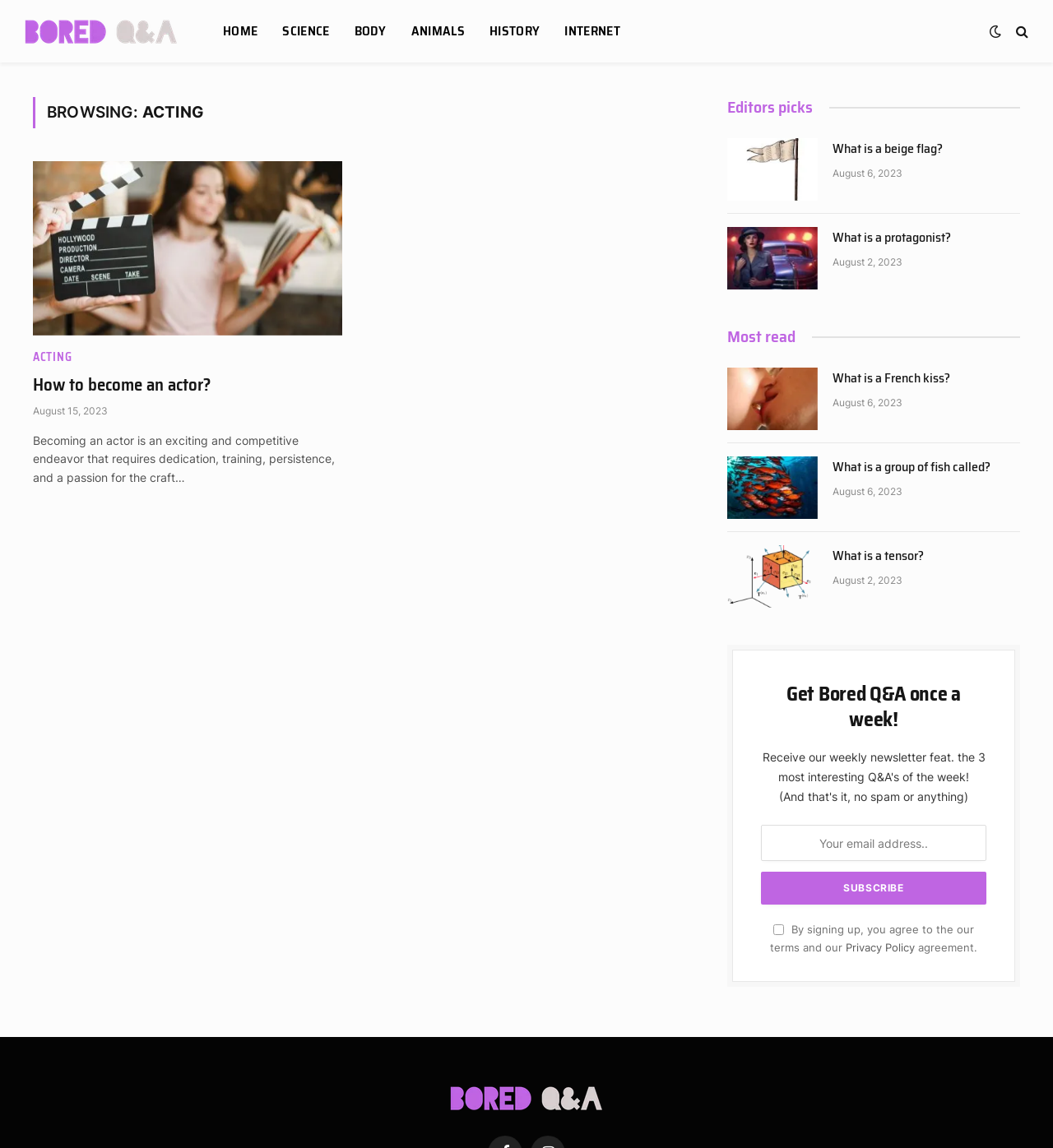Answer the question in a single word or phrase:
What is the theme of the website?

Q&A